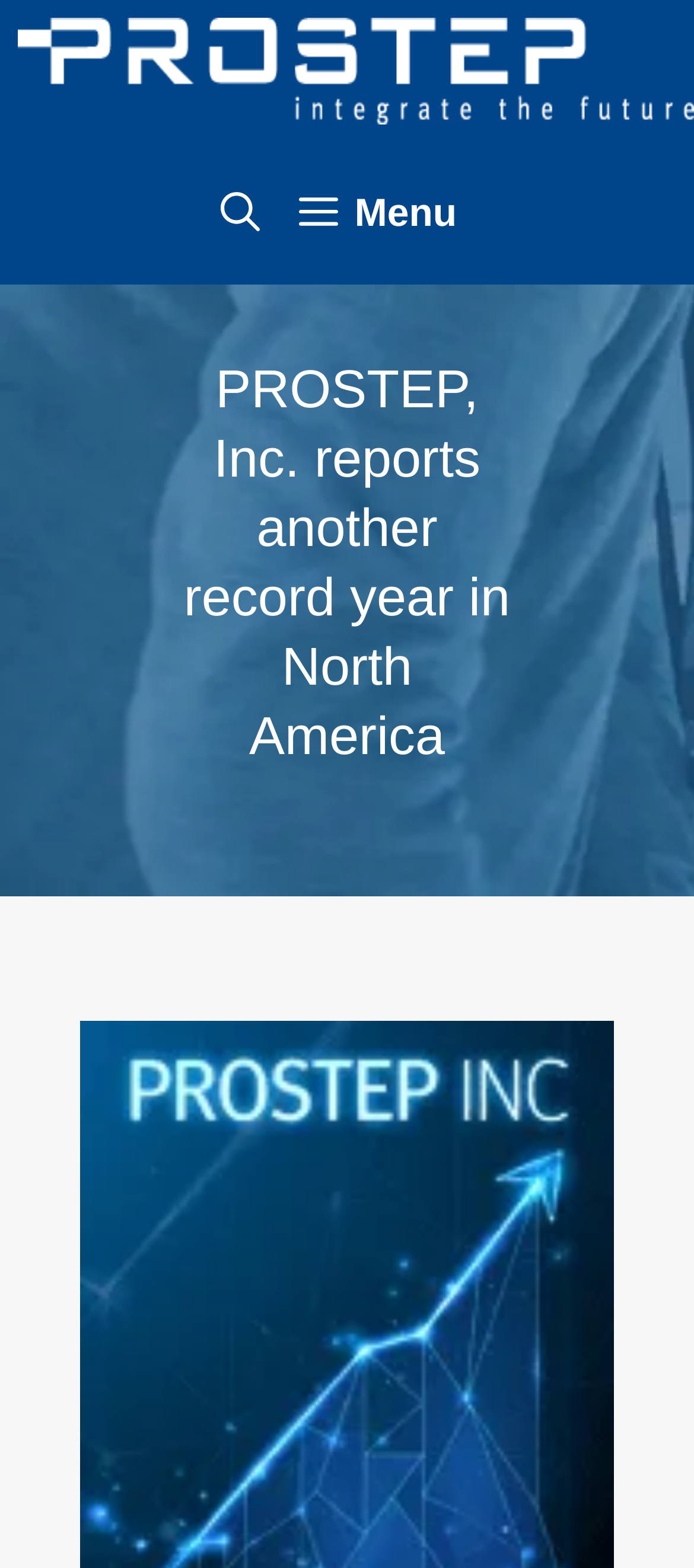Identify the bounding box coordinates for the UI element described as follows: "title="PROSTEP.US"". Ensure the coordinates are four float numbers between 0 and 1, formatted as [left, top, right, bottom].

[0.026, 0.0, 1.0, 0.091]